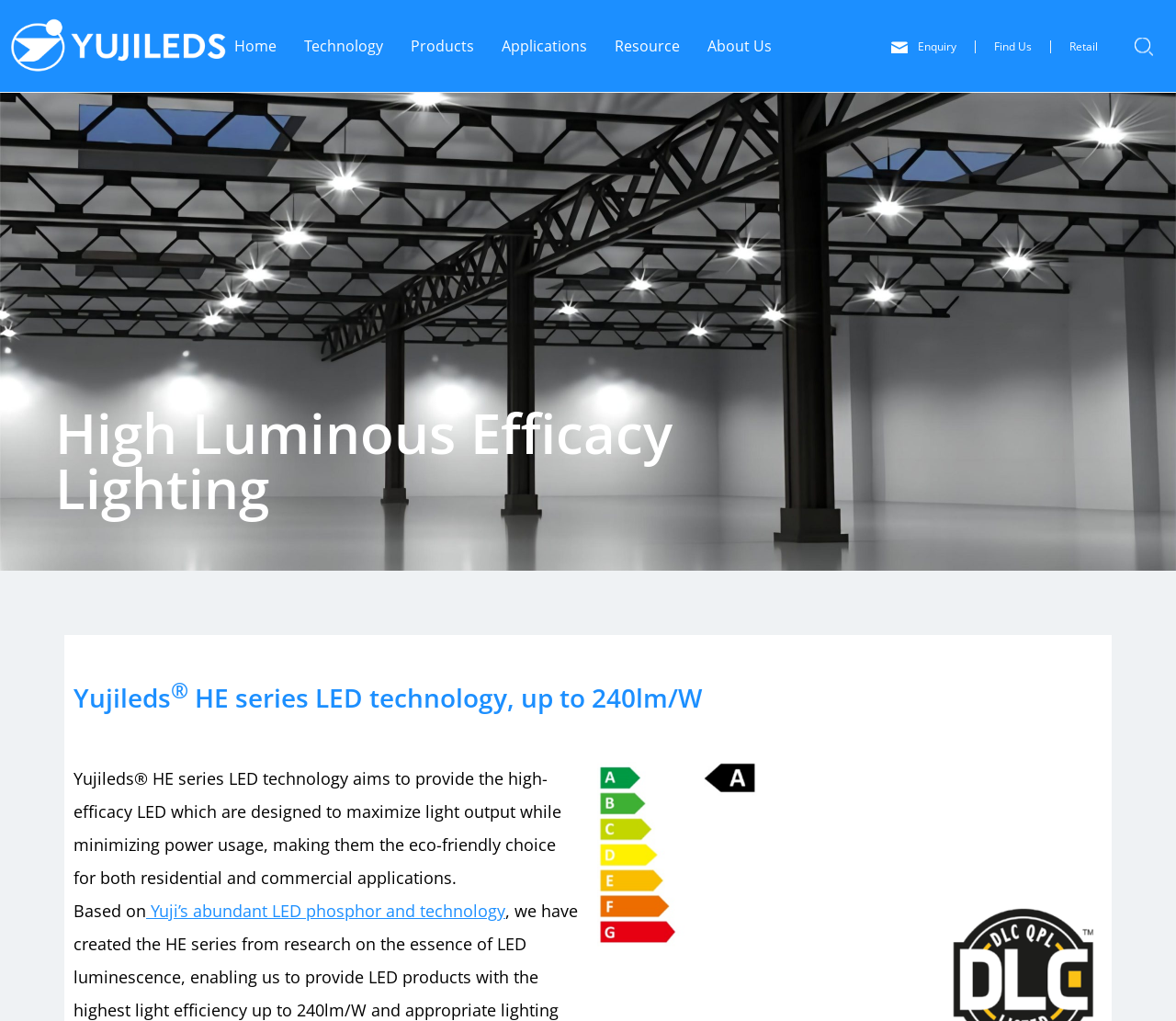Explain in detail what is displayed on the webpage.

The webpage is about High Luminous Efficacy Lighting, specifically Yujileds' HE series LED technology. At the top left, there is a logo of Yujileds, which is an image with a link to the homepage. Below the logo, there is a horizontal navigation menu with links to different sections of the website, including Home, Technology, Products, Applications, Resource, and About Us. 

On the right side of the navigation menu, there are three more links: Enquiry, Find Us, and Retail. 

Below the navigation menu, there is a large banner image that spans almost the entire width of the page. 

The main content of the page starts with a heading that reads "Yujileds HE series LED technology, up to 240lm/W", which is followed by a paragraph of text that explains the benefits of this technology, including its eco-friendly features. The text also mentions that the technology is designed to maximize light output while minimizing power usage. 

There is a superscript symbol in the heading, but its content is not specified. The paragraph of text is divided into two parts, with the second part starting with the phrase "Based on" and including a link to more information about Yuji's LED phosphor and technology.